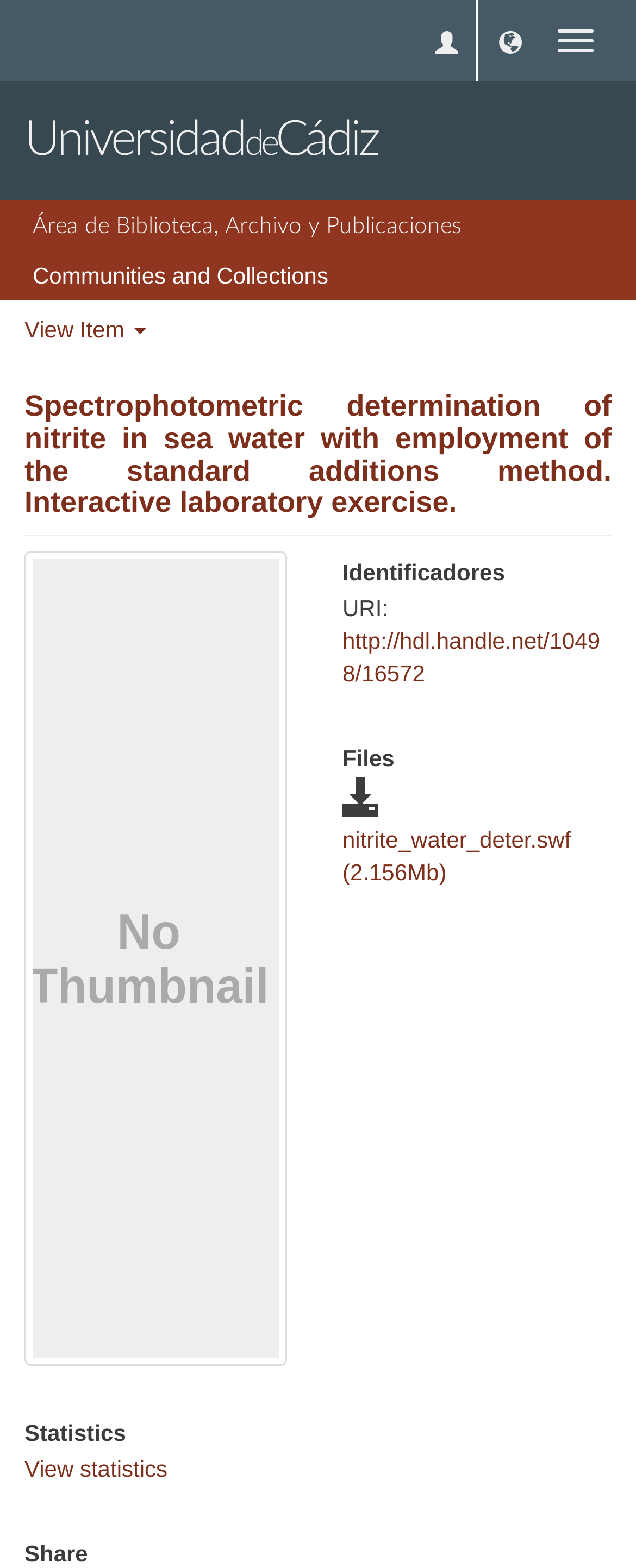Find the bounding box of the UI element described as: "http://hdl.handle.net/10498/16572". The bounding box coordinates should be given as four float values between 0 and 1, i.e., [left, top, right, bottom].

[0.538, 0.4, 0.944, 0.437]